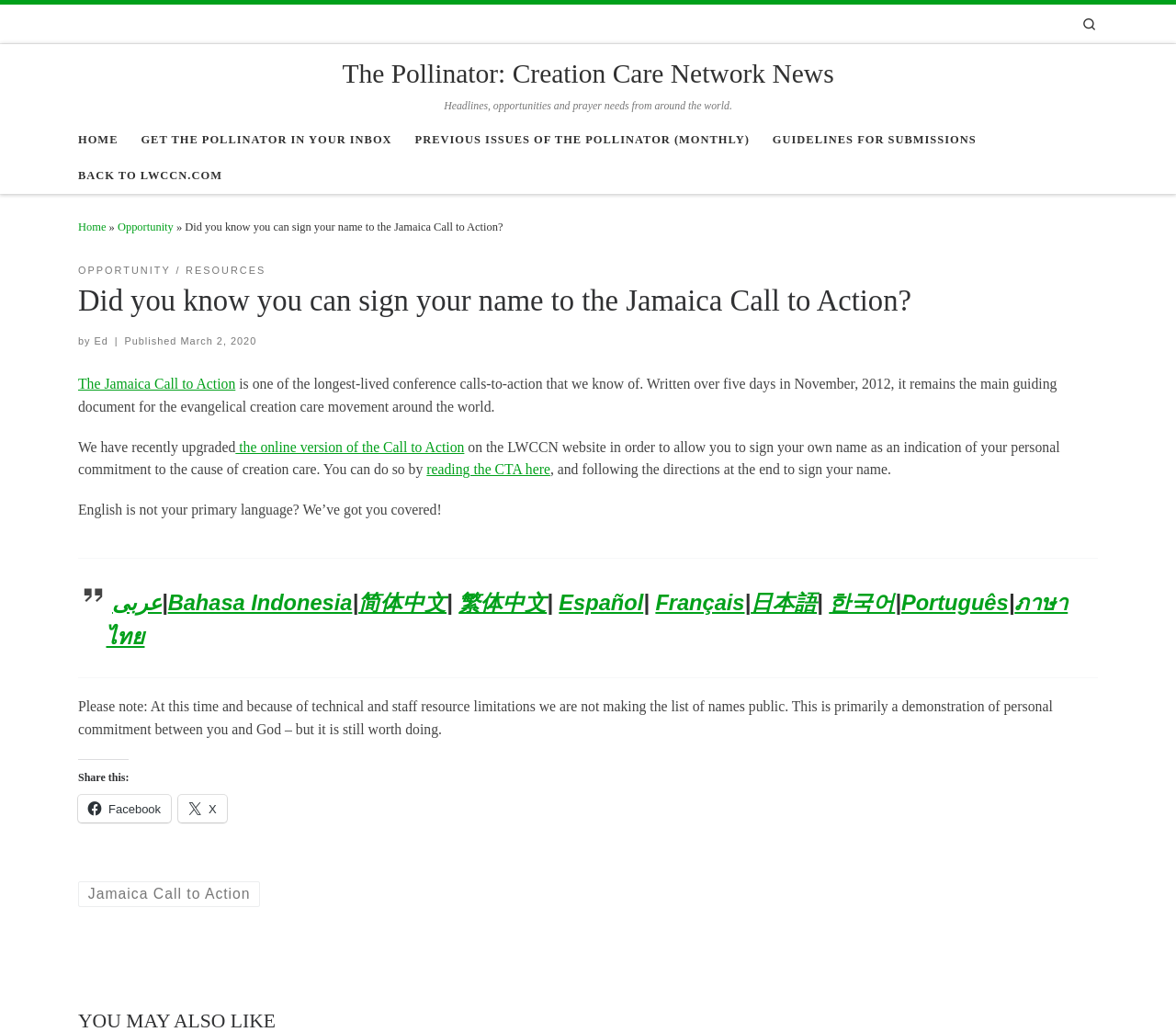Please provide the bounding box coordinates in the format (top-left x, top-left y, bottom-right x, bottom-right y). Remember, all values are floating point numbers between 0 and 1. What is the bounding box coordinate of the region described as: X

[0.152, 0.771, 0.193, 0.797]